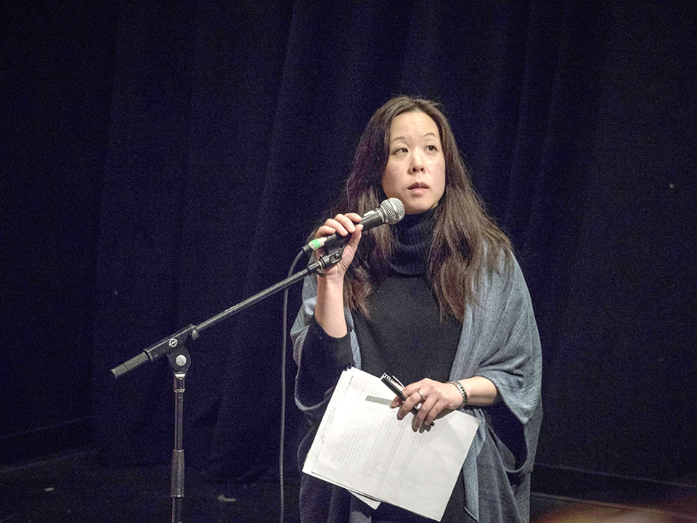Create an extensive caption that includes all significant details of the image.

In a moment of reflection, a woman stands at a microphone, poised to address the audience. She holds a stack of papers in one hand while adjusting her grip on the mic with the other, indicating she is about to speak. Clad in a black sweater and draped in a flowing, light blue shawl, her hair cascades over her shoulders, framing her expressive face. Behind her, the deep black curtain enhances the focus on her presence, creating an intimate atmosphere. This image captures the essence of her role as a speaker, likely involved in a creative event, perhaps related to her work as a poet or curator, given the context of an upcoming poetry series titled “Lyric World: Conversations with Contemporary Poets,” celebrating Asian American voices.